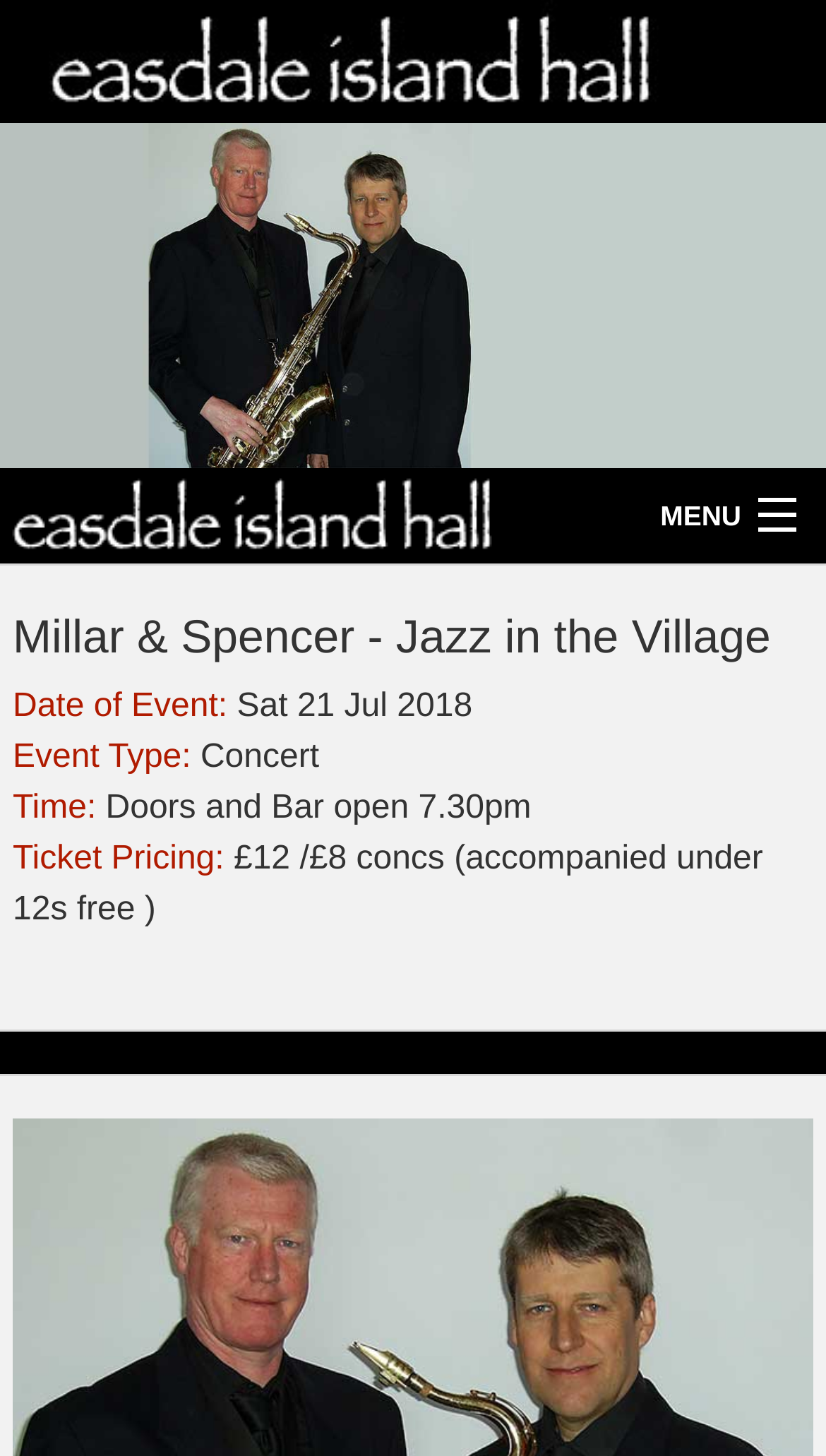Provide a brief response to the question using a single word or phrase: 
How many links are there in the menu?

5